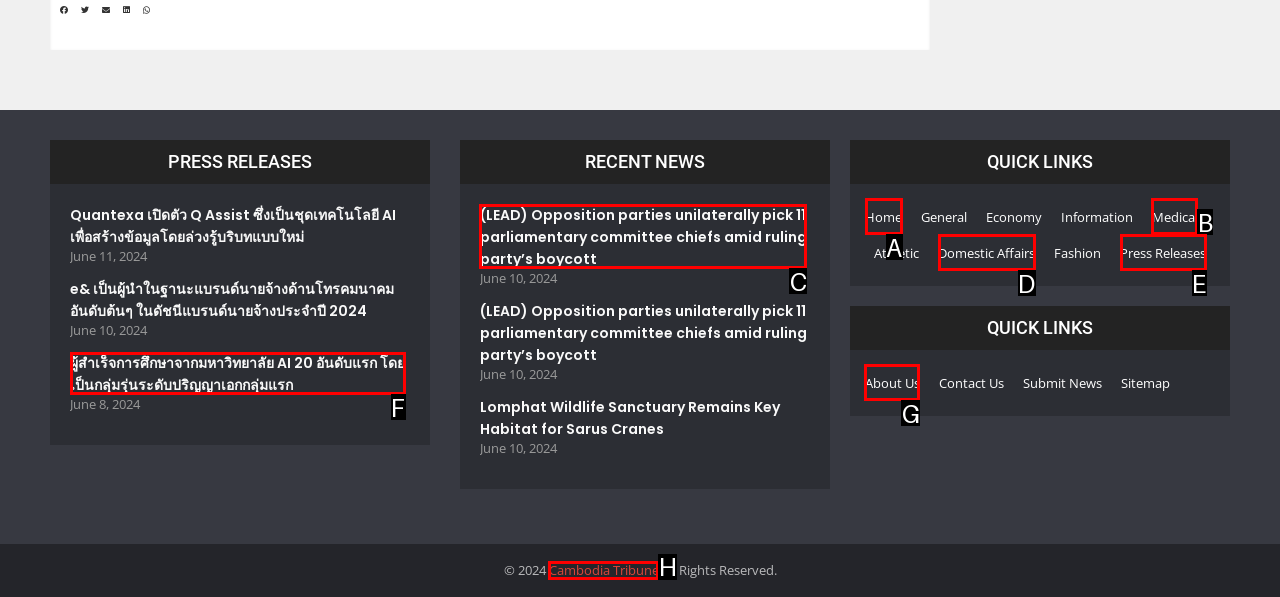Select the option I need to click to accomplish this task: Go to home page
Provide the letter of the selected choice from the given options.

A